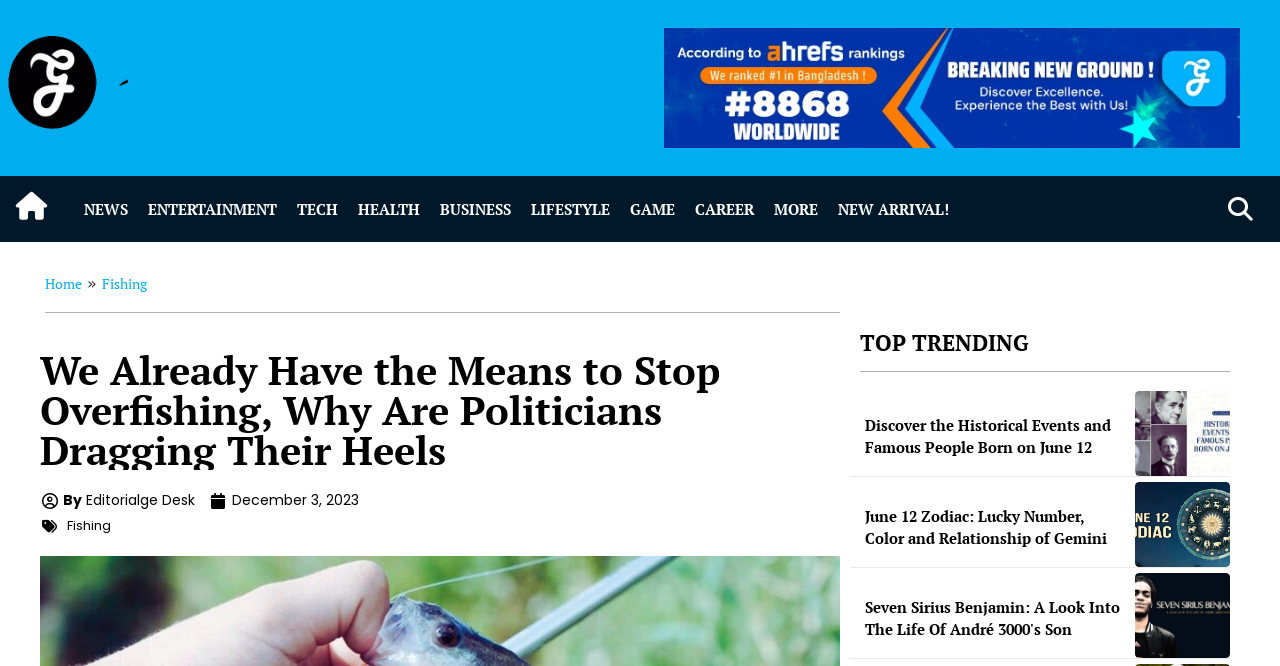Determine the bounding box coordinates for the area that should be clicked to carry out the following instruction: "Search for something".

[0.952, 0.288, 0.987, 0.34]